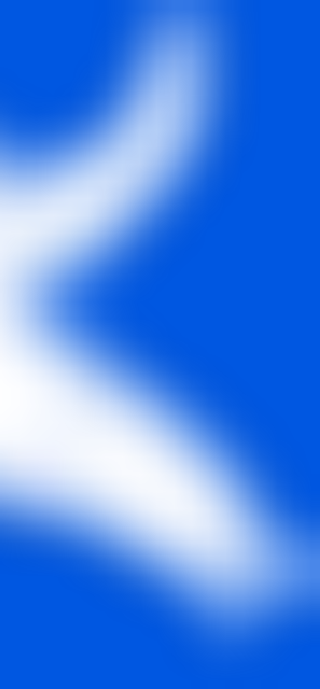Please provide a detailed answer to the question below by examining the image:
What aesthetic does the artwork exude?

The artwork 'Small White Lady' presents a modern aesthetic, making it suitable for contemporary spaces or as part of a gallery exhibition, due to its bold color contrast and fluid shapes.